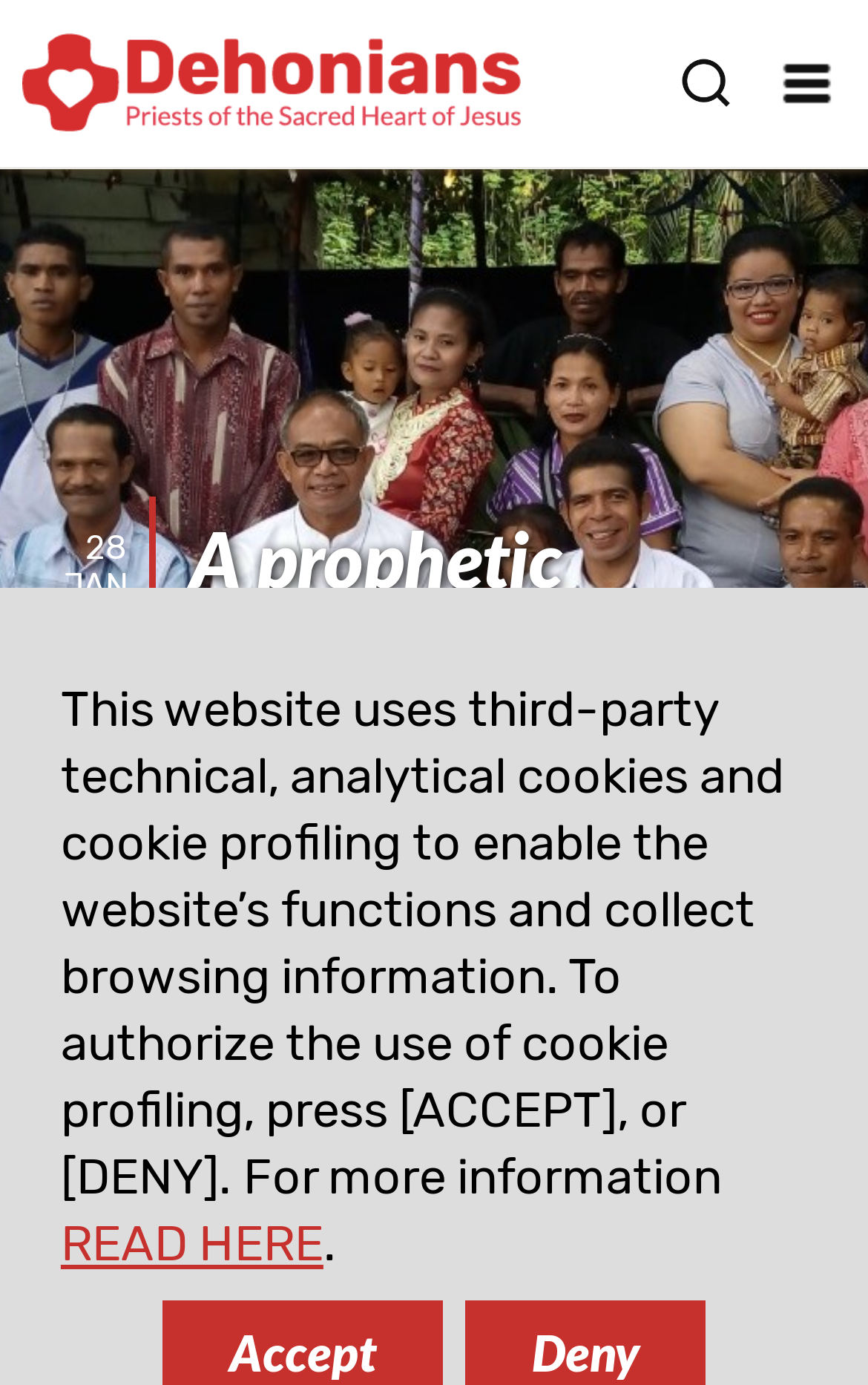Please respond to the question with a concise word or phrase:
What is the country mentioned in the webpage content?

Indonesia